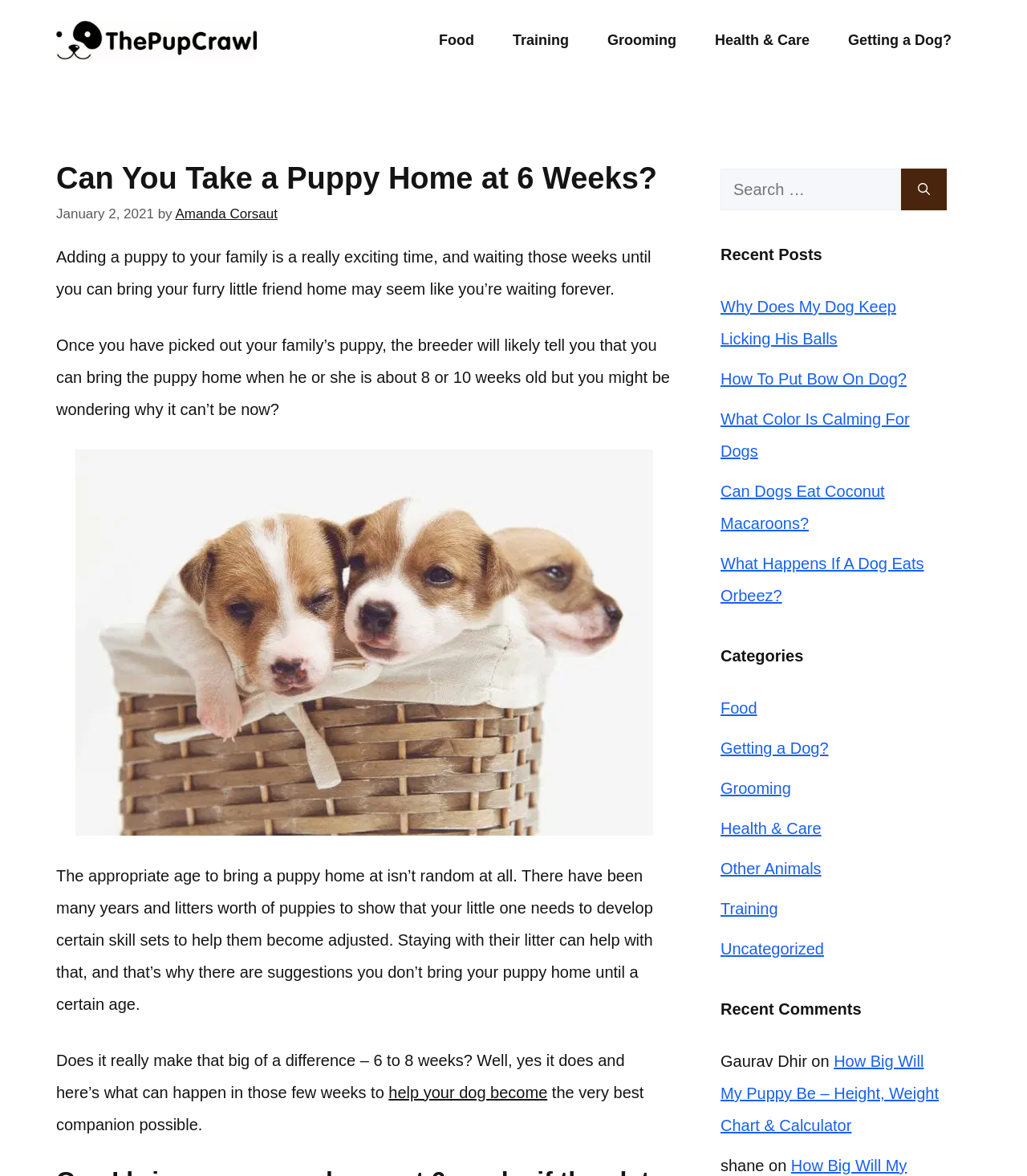Given the description: "Training", determine the bounding box coordinates of the UI element. The coordinates should be formatted as four float numbers between 0 and 1, [left, top, right, bottom].

[0.48, 0.014, 0.573, 0.055]